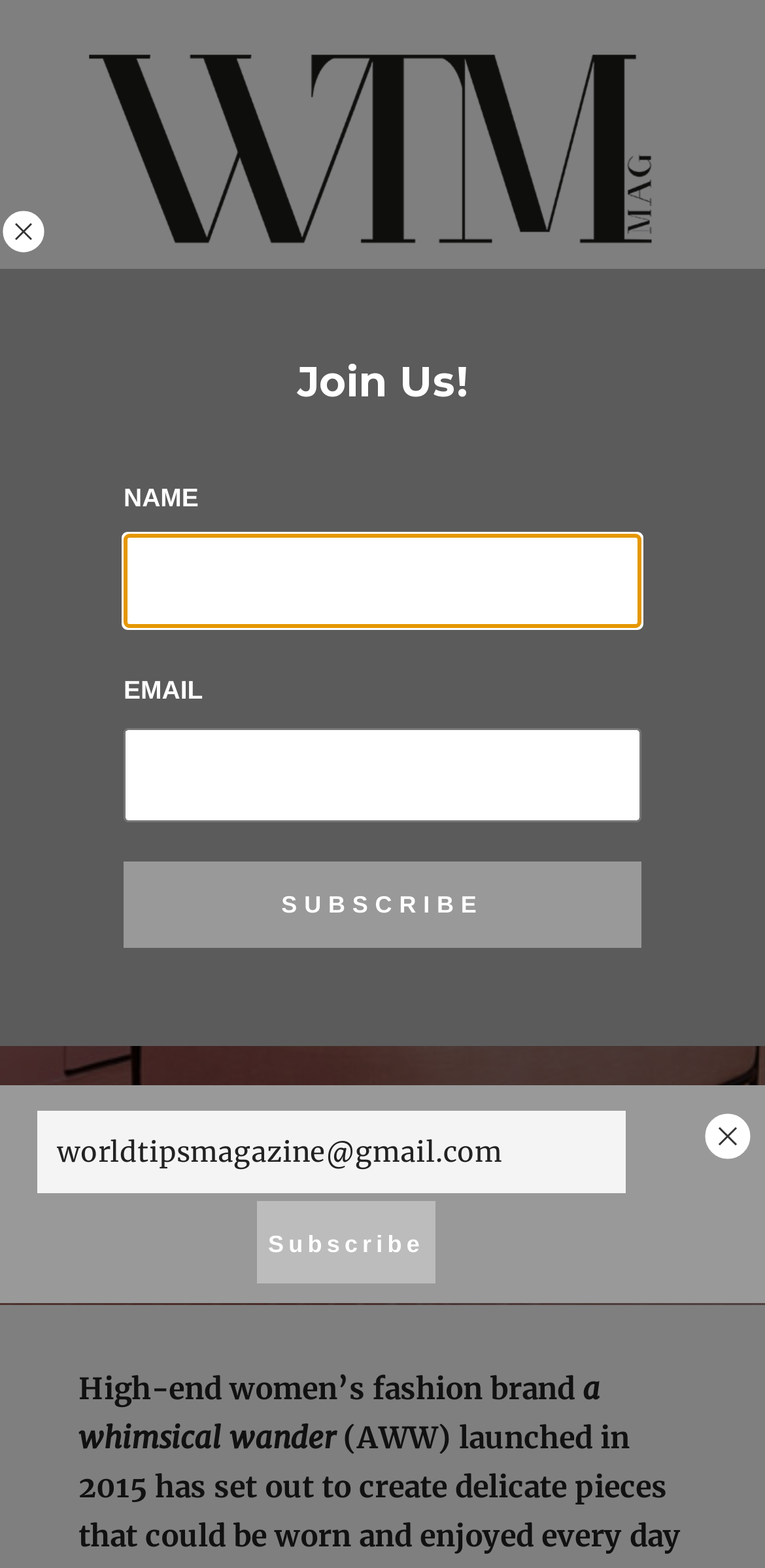What is the brand name mentioned on the page?
Provide a concise answer using a single word or phrase based on the image.

a whimsical wander